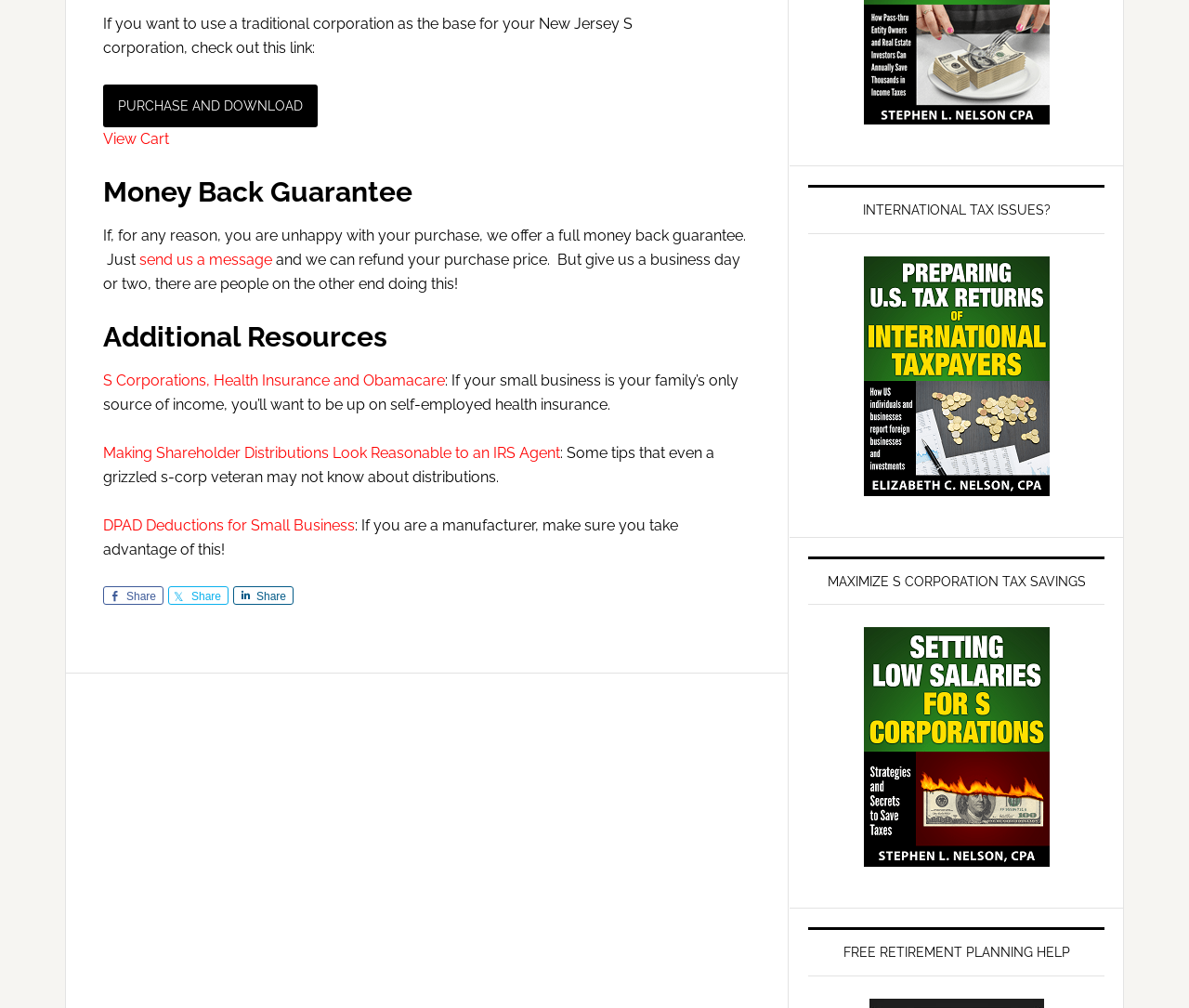Identify the bounding box coordinates for the UI element described as: "send us a message".

[0.117, 0.248, 0.229, 0.266]